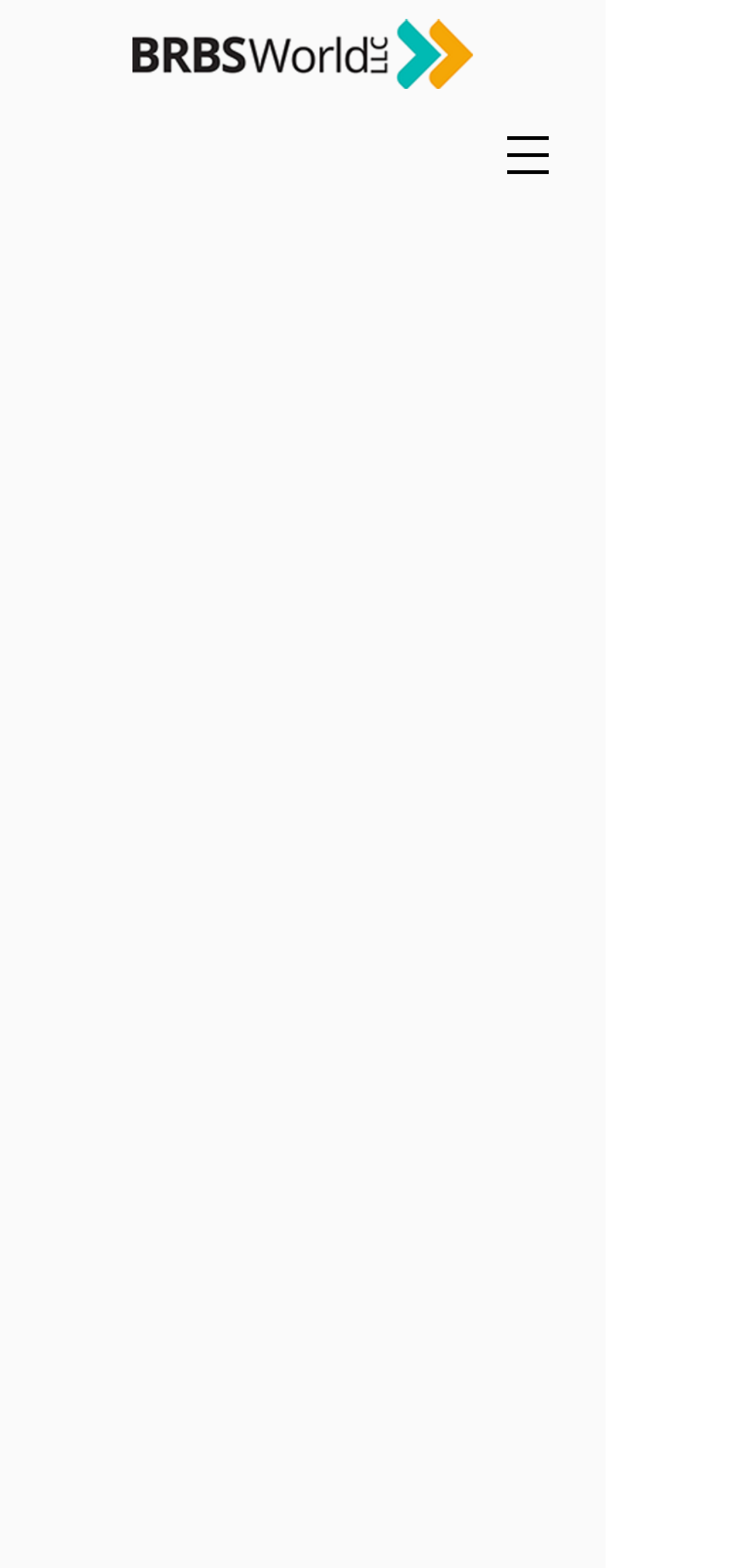Describe all the key features of the webpage in detail.

The webpage is about Vincent R. Brown, Managing Partner of BRBS World LLC. At the top right corner, there is a button to open a navigation menu. On the top left, there is a link to the BRBS World logo, which is an image. Below the logo, there is a large image of Vincent R. Brown, taking up most of the width of the page. Above this image, there is a heading with Vincent R. Brown's name, and below it, a text stating his position as Managing Partner.